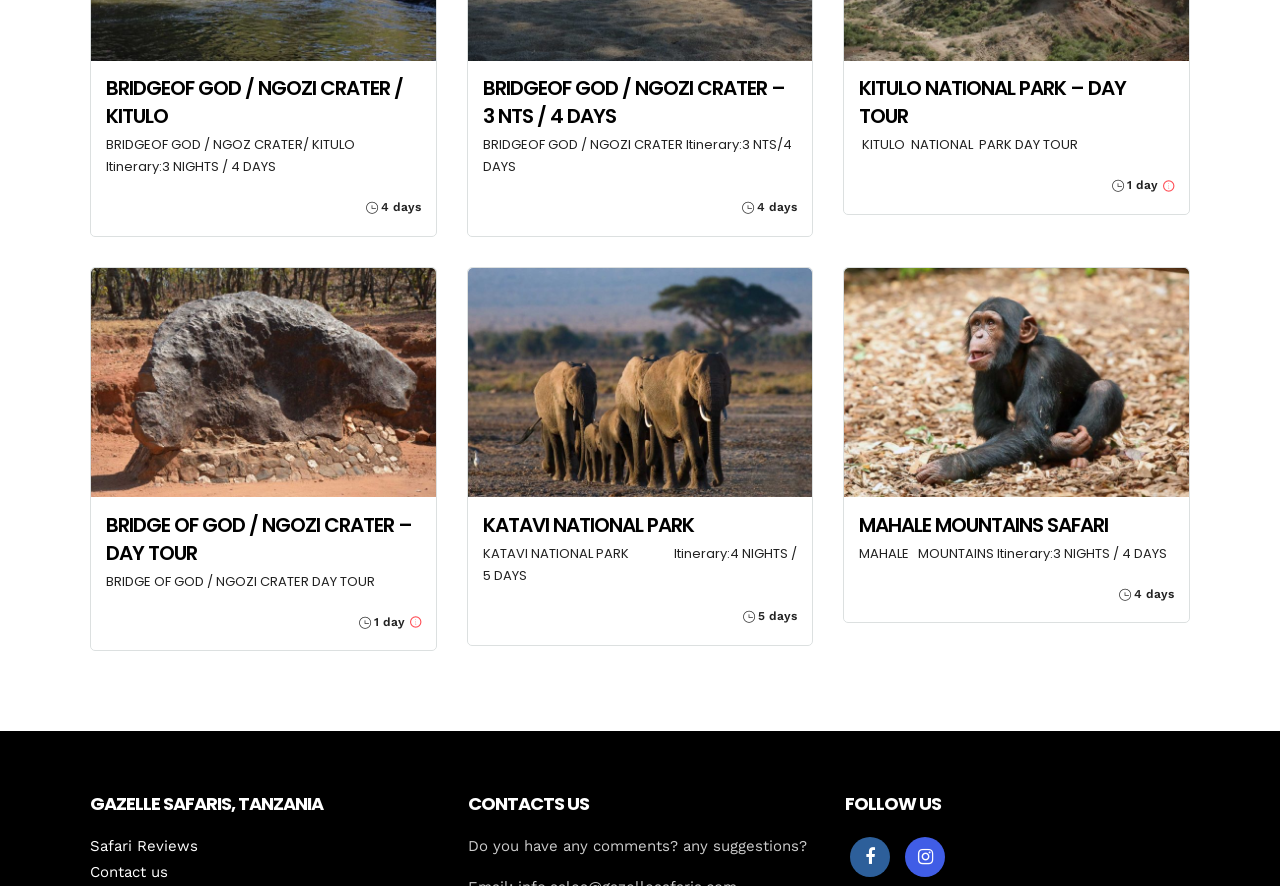Specify the bounding box coordinates of the area to click in order to execute this command: 'Read Safari Reviews'. The coordinates should consist of four float numbers ranging from 0 to 1, and should be formatted as [left, top, right, bottom].

[0.07, 0.945, 0.155, 0.965]